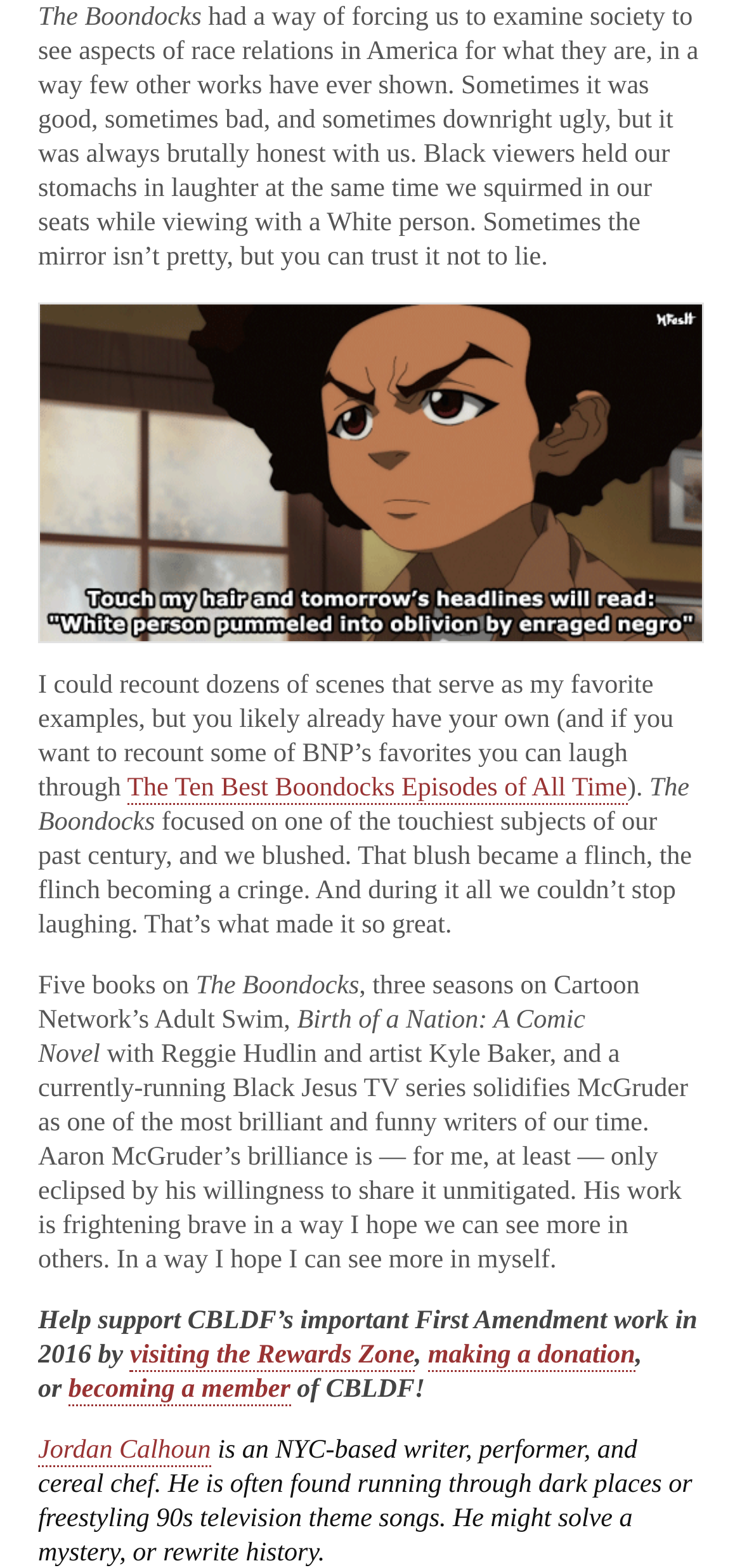Can you look at the image and give a comprehensive answer to the question:
Who is the writer of the article?

The writer of the article is Jordan Calhoun, who is mentioned at the bottom of the page with a brief bio describing him as an NYC-based writer, performer, and cereal chef.